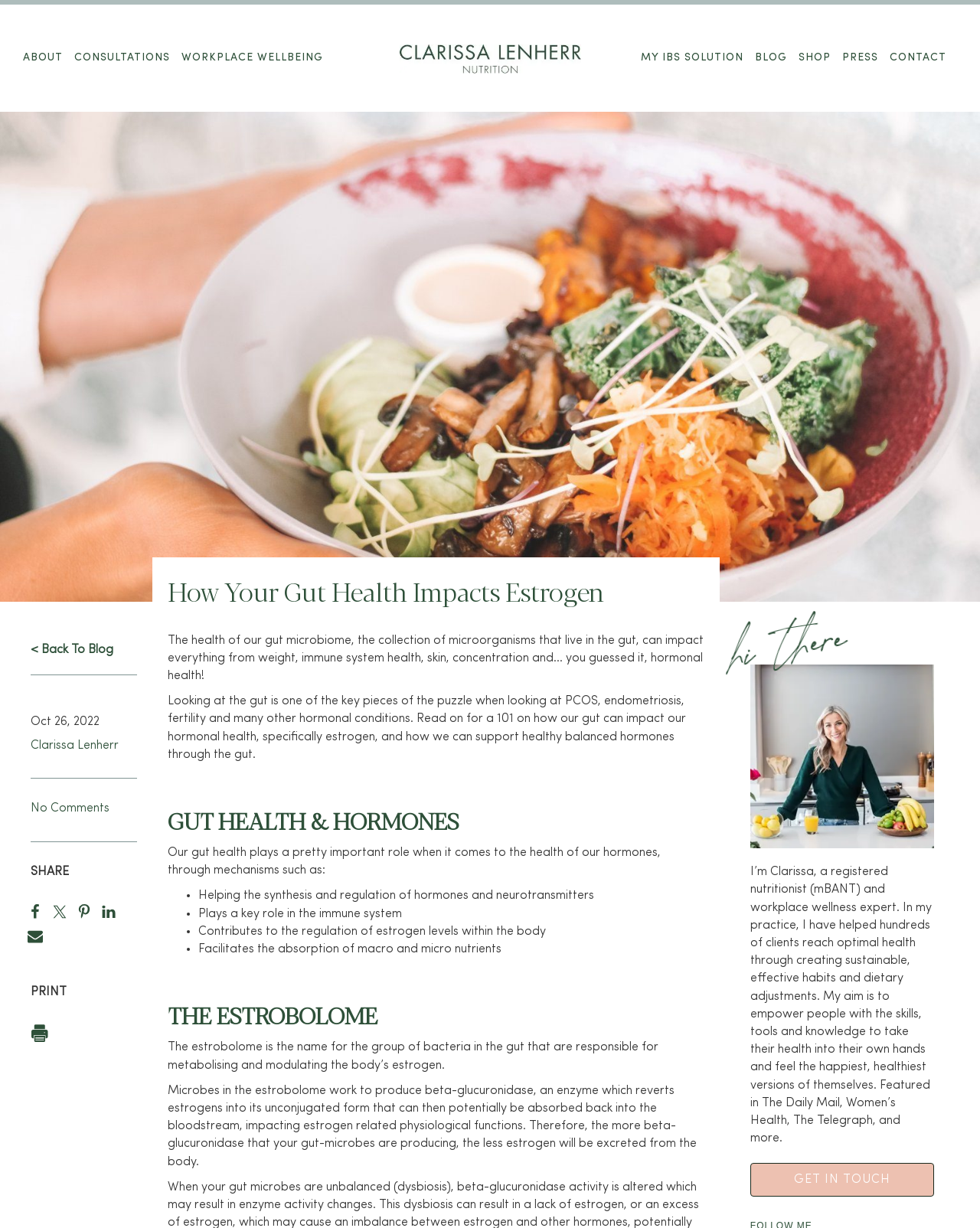Give the bounding box coordinates for the element described by: "My IBS Solution".

[0.654, 0.038, 0.77, 0.057]